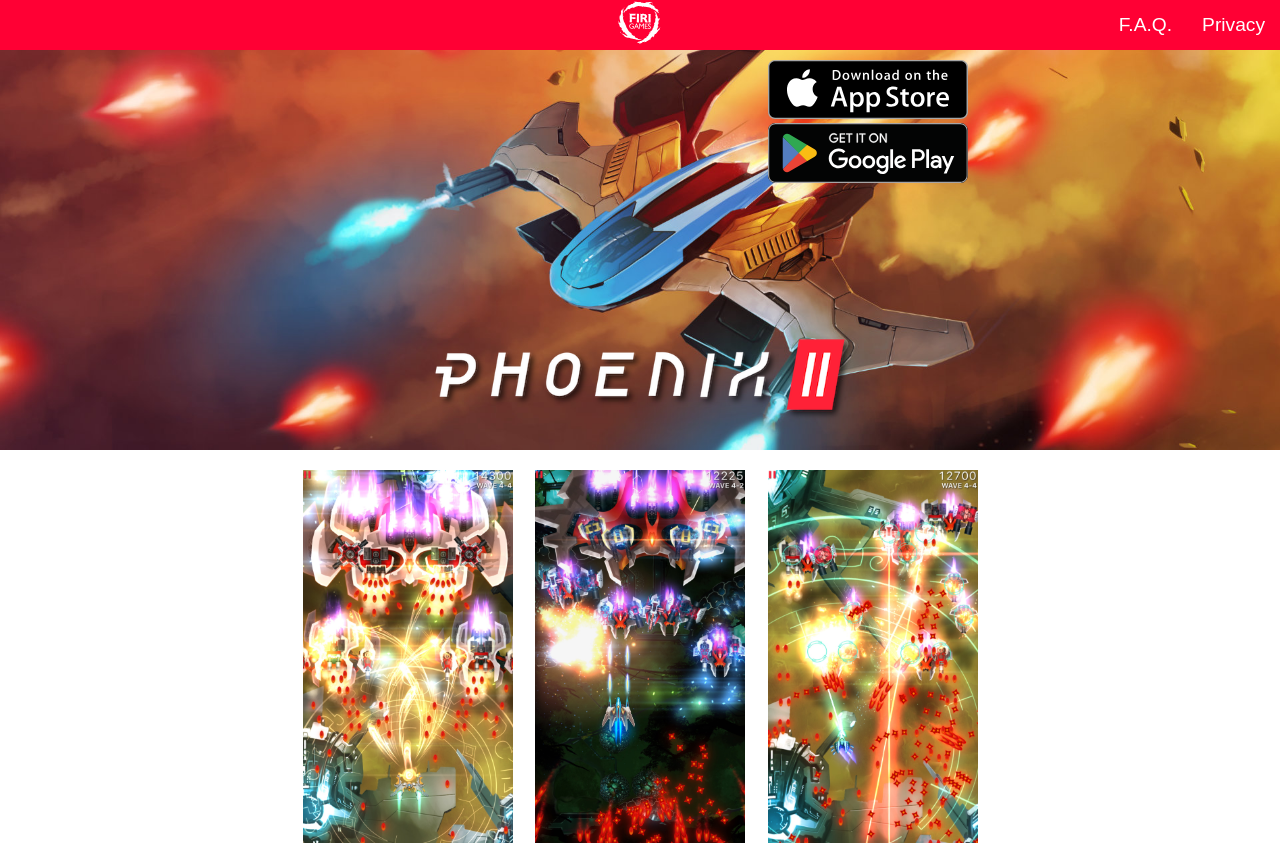What is the main theme of the webpage?
Please provide a single word or phrase in response based on the screenshot.

Game